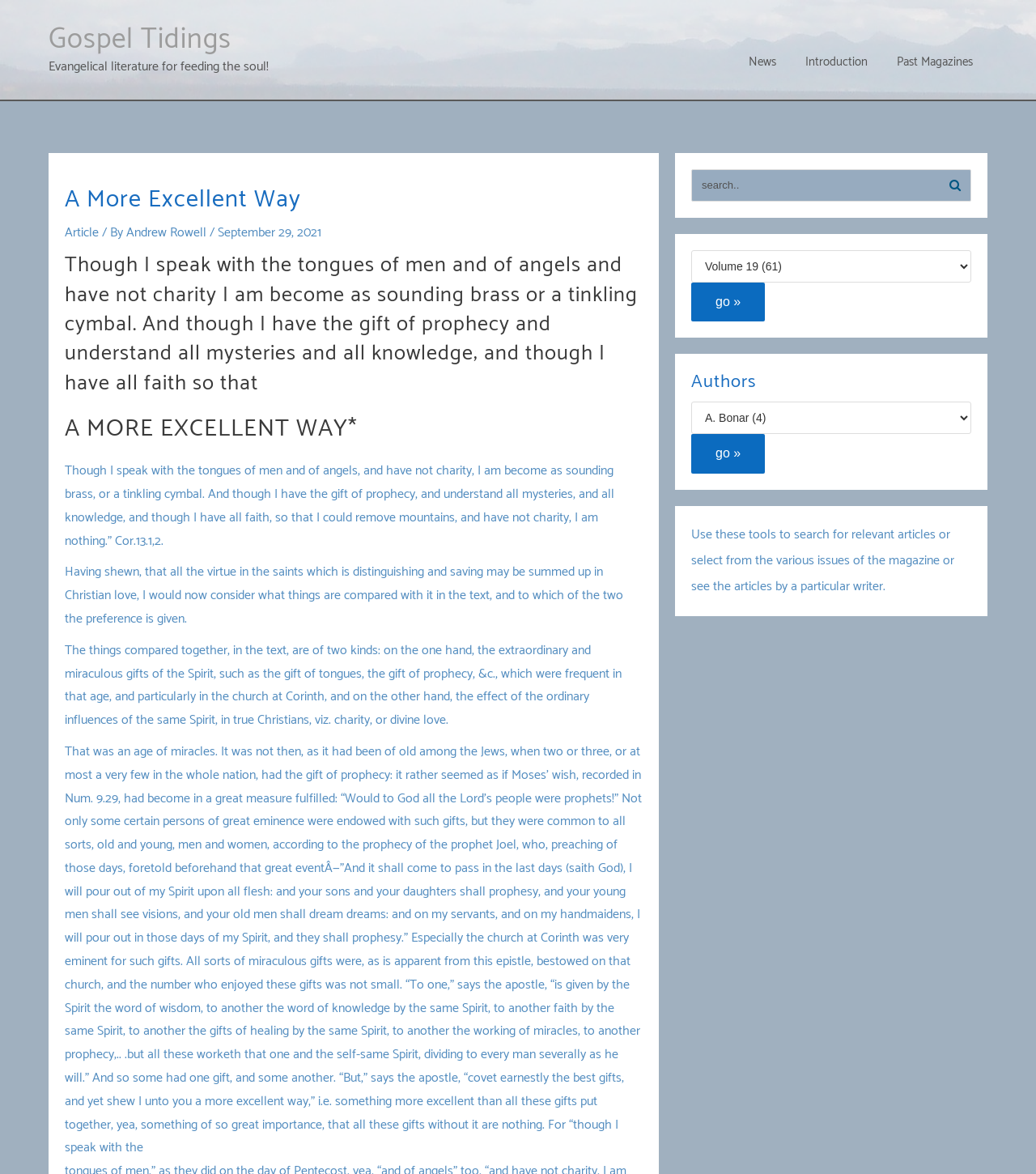Please identify the bounding box coordinates of the element I need to click to follow this instruction: "Read the post dated 'June 18, 2015'".

None